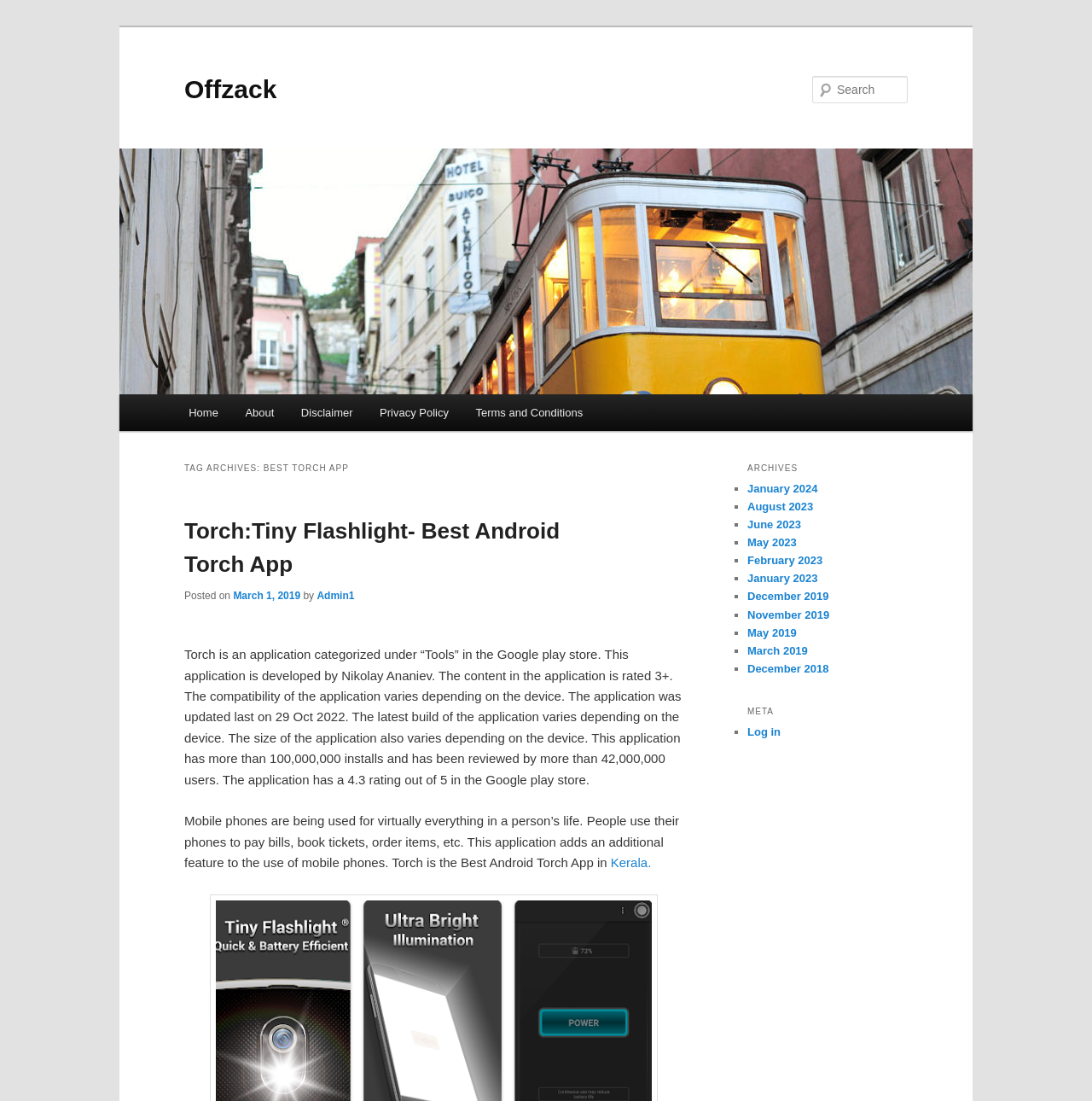Determine the bounding box coordinates of the area to click in order to meet this instruction: "Read about Torch:Tiny Flashlight- Best Android Torch App".

[0.169, 0.47, 0.513, 0.524]